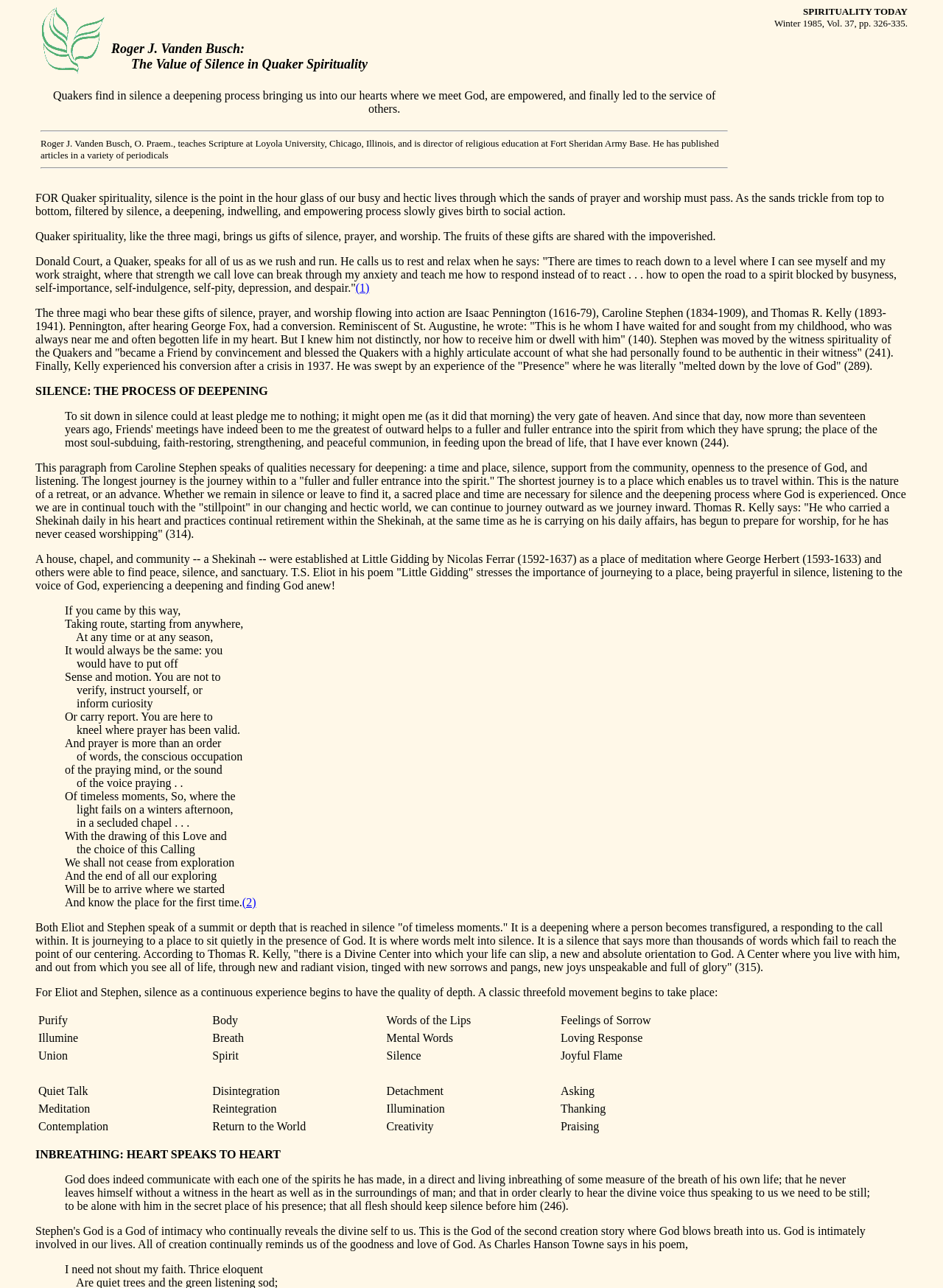What is the title of the article?
Can you give a detailed and elaborate answer to the question?

The title of the article can be found at the top of the webpage, which is 'Roger J. Vanden Busch: The Value of Silence in Quaker Spirituality'. The title is a combination of the author's name and the main topic of the article.